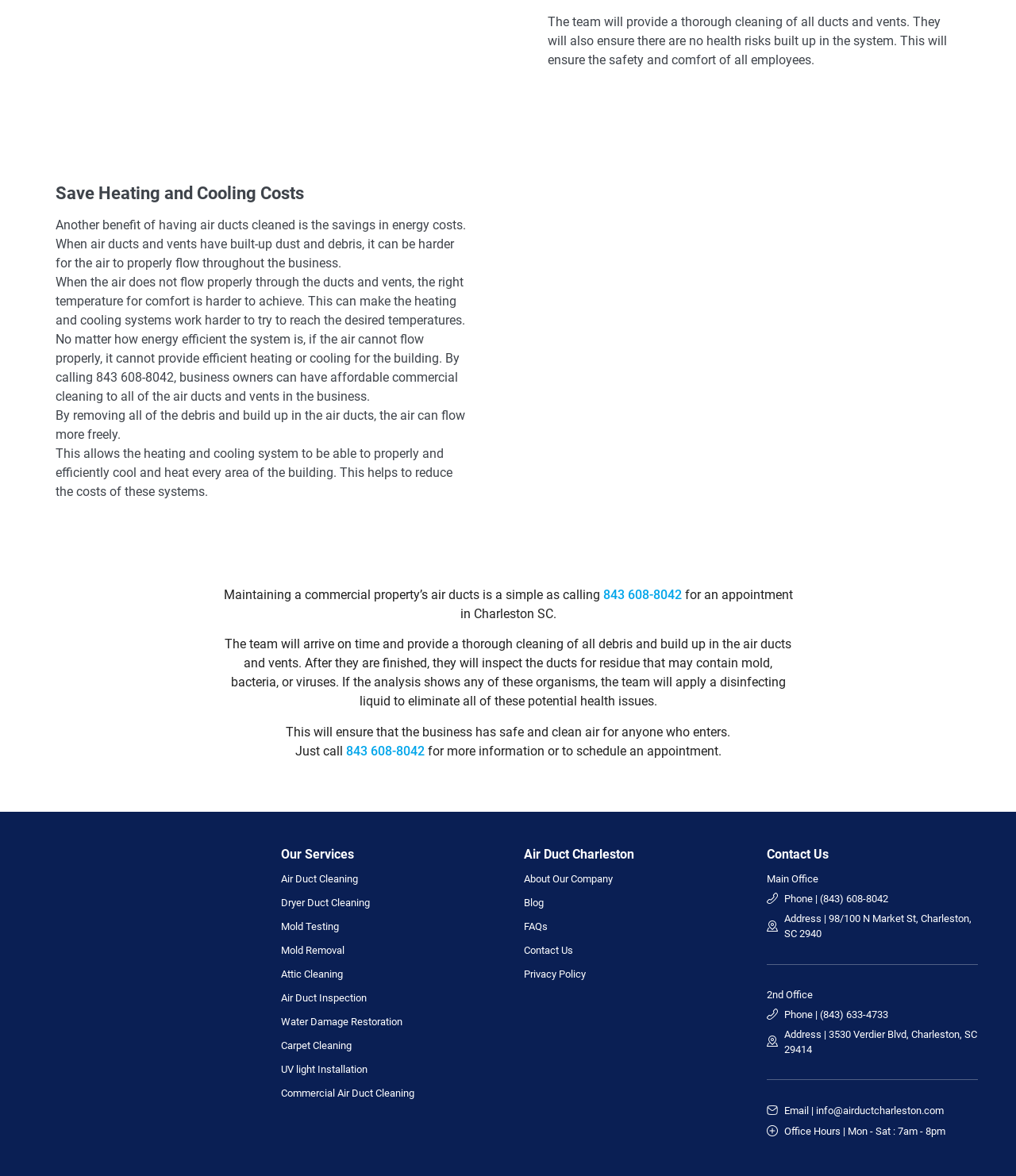Determine the bounding box coordinates of the region to click in order to accomplish the following instruction: "Visit the about our company page". Provide the coordinates as four float numbers between 0 and 1, specifically [left, top, right, bottom].

[0.516, 0.737, 0.723, 0.758]